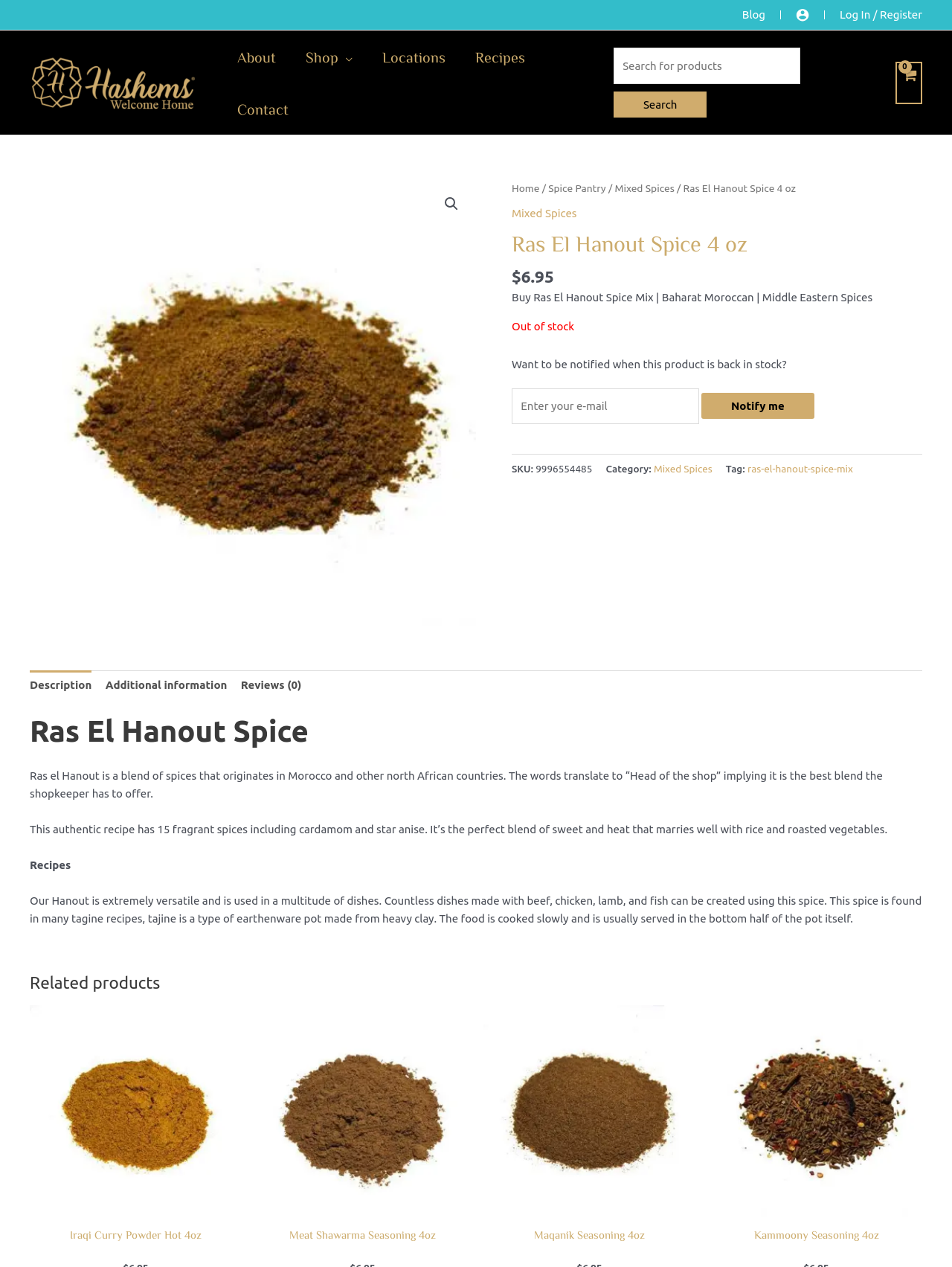Determine the main heading of the webpage and generate its text.

Ras El Hanout Spice 4 oz